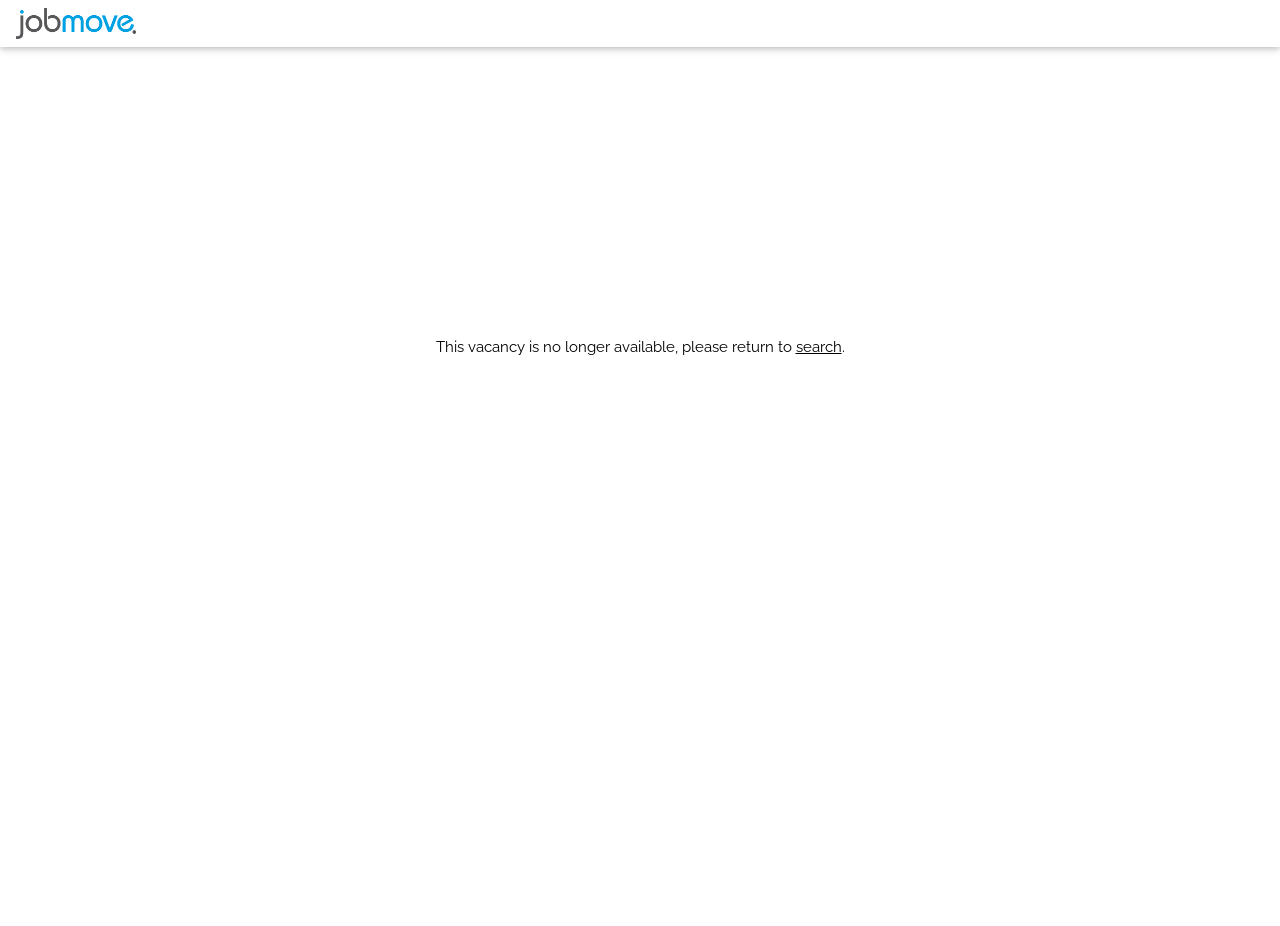From the webpage screenshot, identify the region described by alt="jobmove logo". Provide the bounding box coordinates as (top-left x, top-left y, bottom-right x, bottom-right y), with each value being a floating point number between 0 and 1.

[0.0, 0.0, 0.119, 0.051]